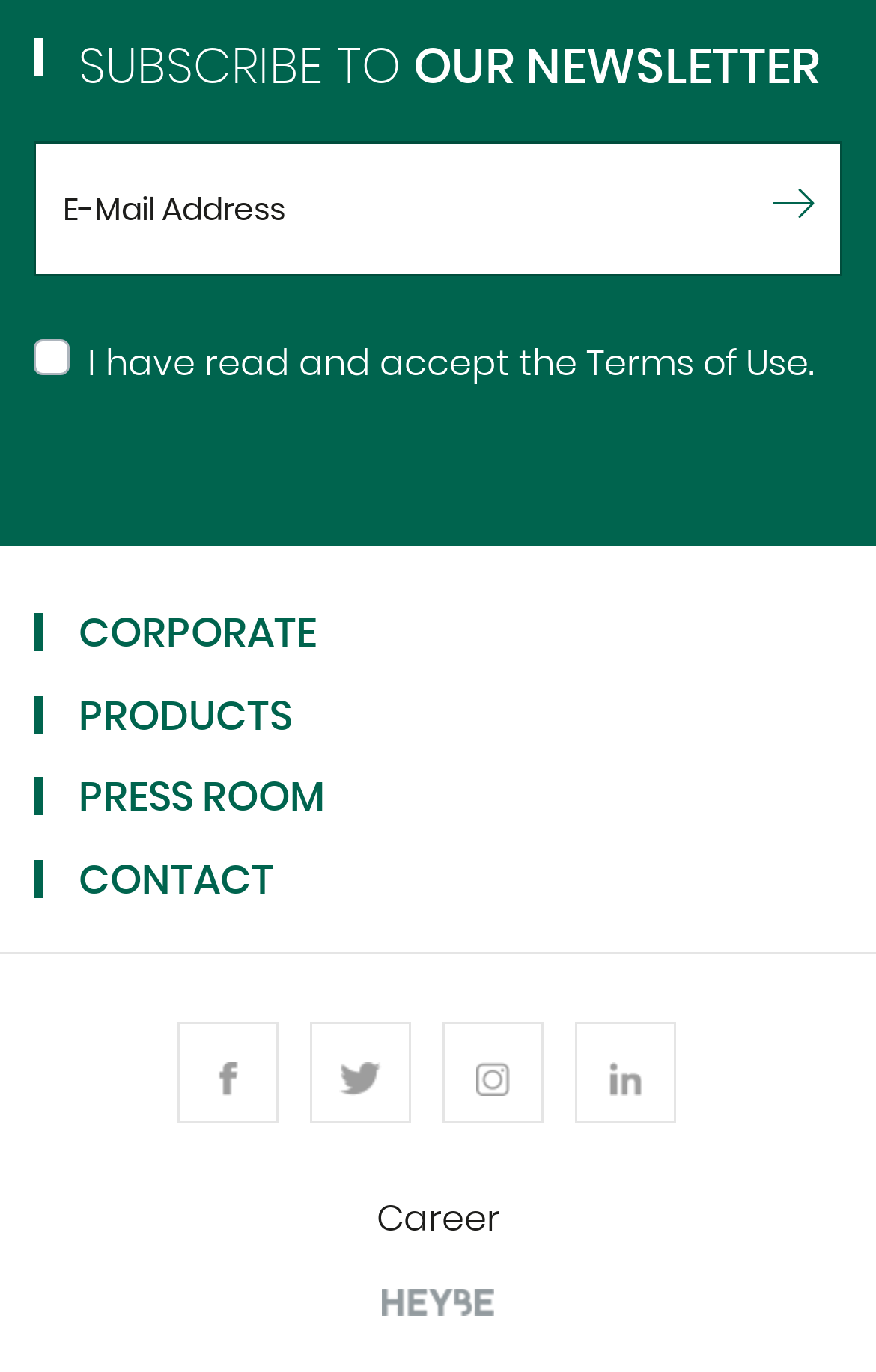Identify the bounding box for the described UI element. Provide the coordinates in (top-left x, top-left y, bottom-right x, bottom-right y) format with values ranging from 0 to 1: Career

[0.038, 0.852, 0.962, 0.927]